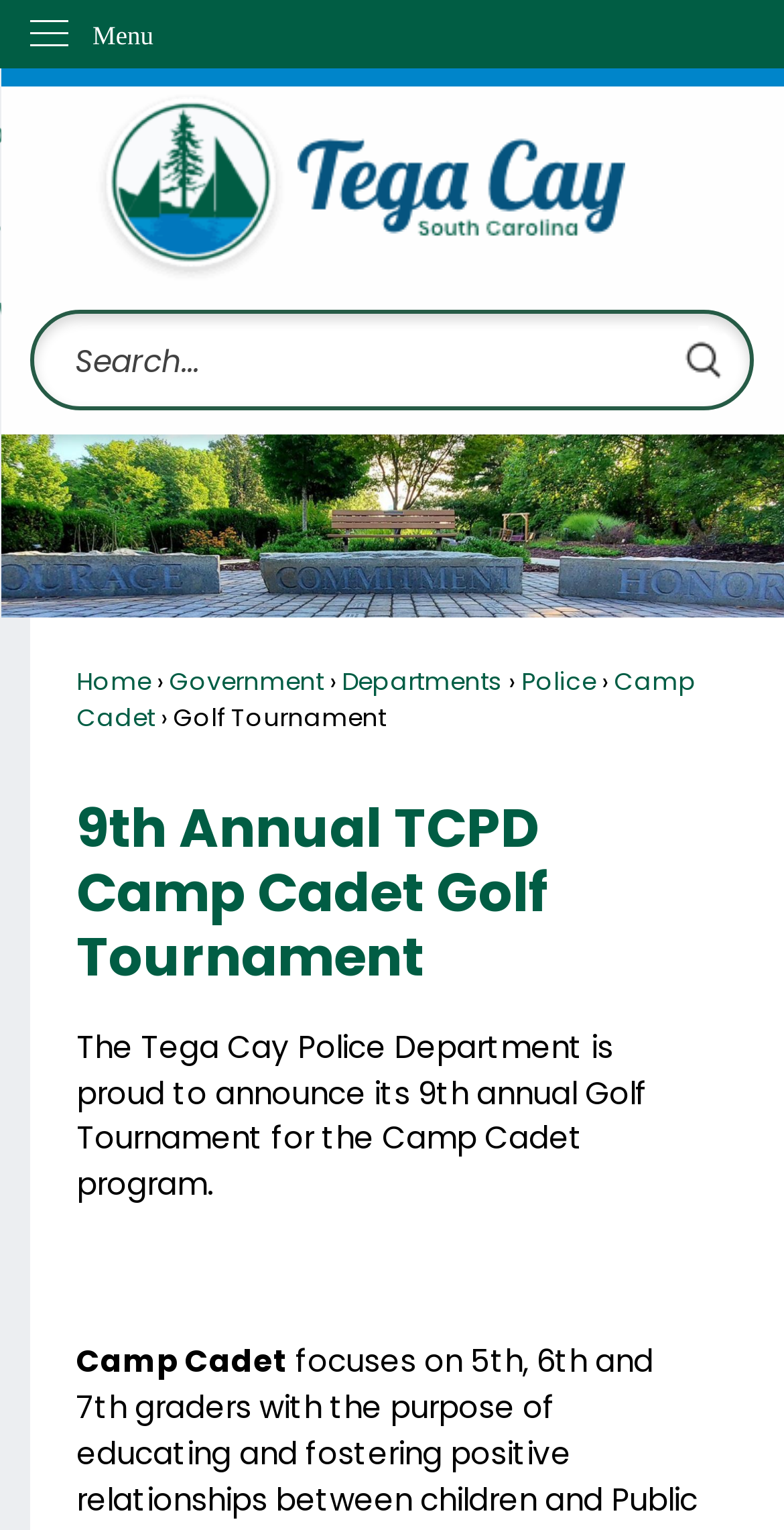Please provide the bounding box coordinate of the region that matches the element description: Menu. Coordinates should be in the format (top-left x, top-left y, bottom-right x, bottom-right y) and all values should be between 0 and 1.

[0.0, 0.0, 1.0, 0.045]